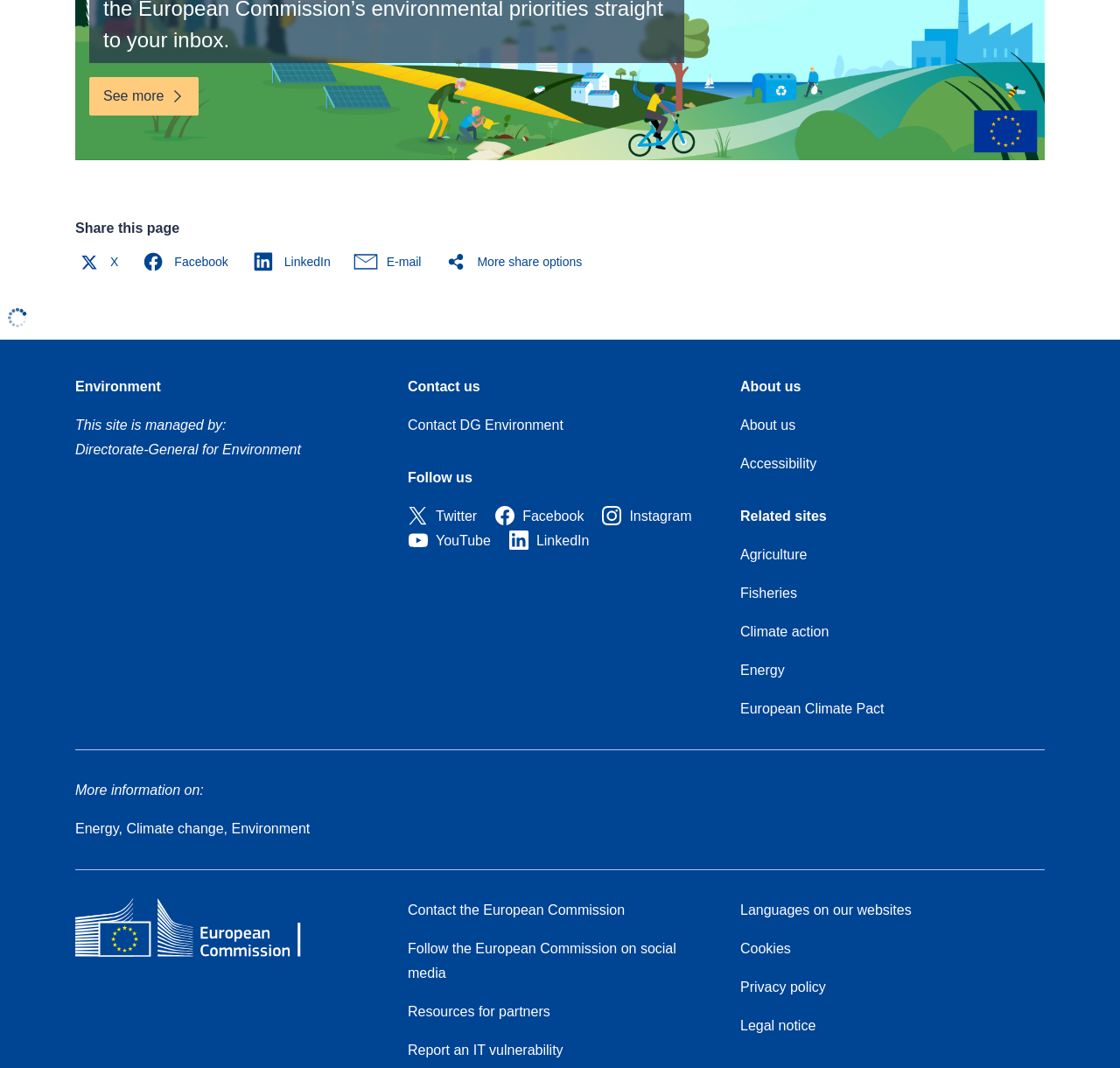Please provide a comprehensive answer to the question based on the screenshot: What is the name of the logo on the bottom left corner?

This answer can be obtained by looking at the image element with the description 'European Commission logo' located at the bottom left corner of the webpage.